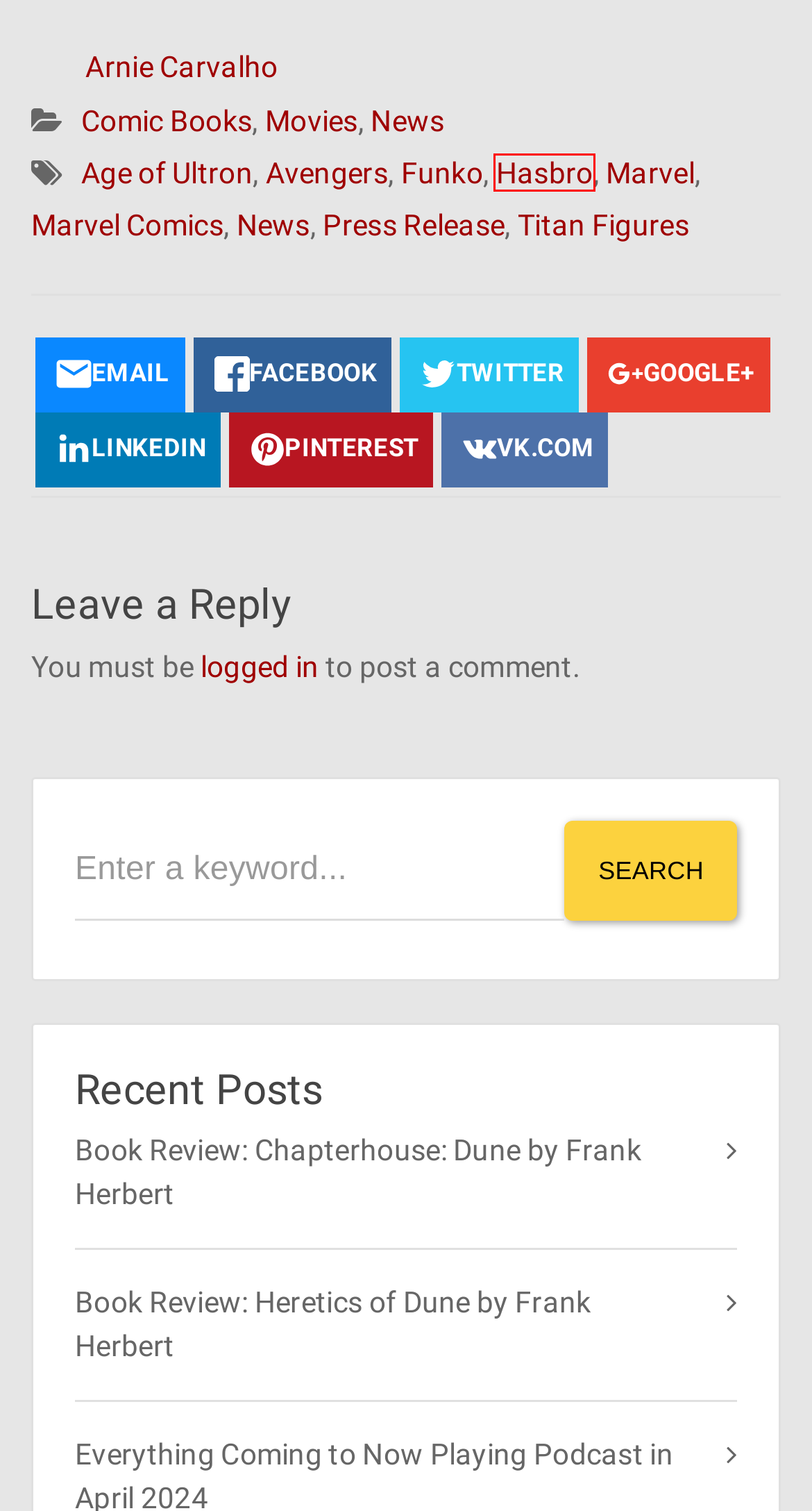A screenshot of a webpage is given with a red bounding box around a UI element. Choose the description that best matches the new webpage shown after clicking the element within the red bounding box. Here are the candidates:
A. Log In ‹ Now Playing Podcast — WordPress
B. Hasbro – Now Playing Podcast
C. Marvel – Now Playing Podcast
D. Titan Figures – Now Playing Podcast
E. Marvel Comics – Now Playing Podcast
F. Press Release – Now Playing Podcast
G. News – Now Playing Podcast
H. VK | 登录

B